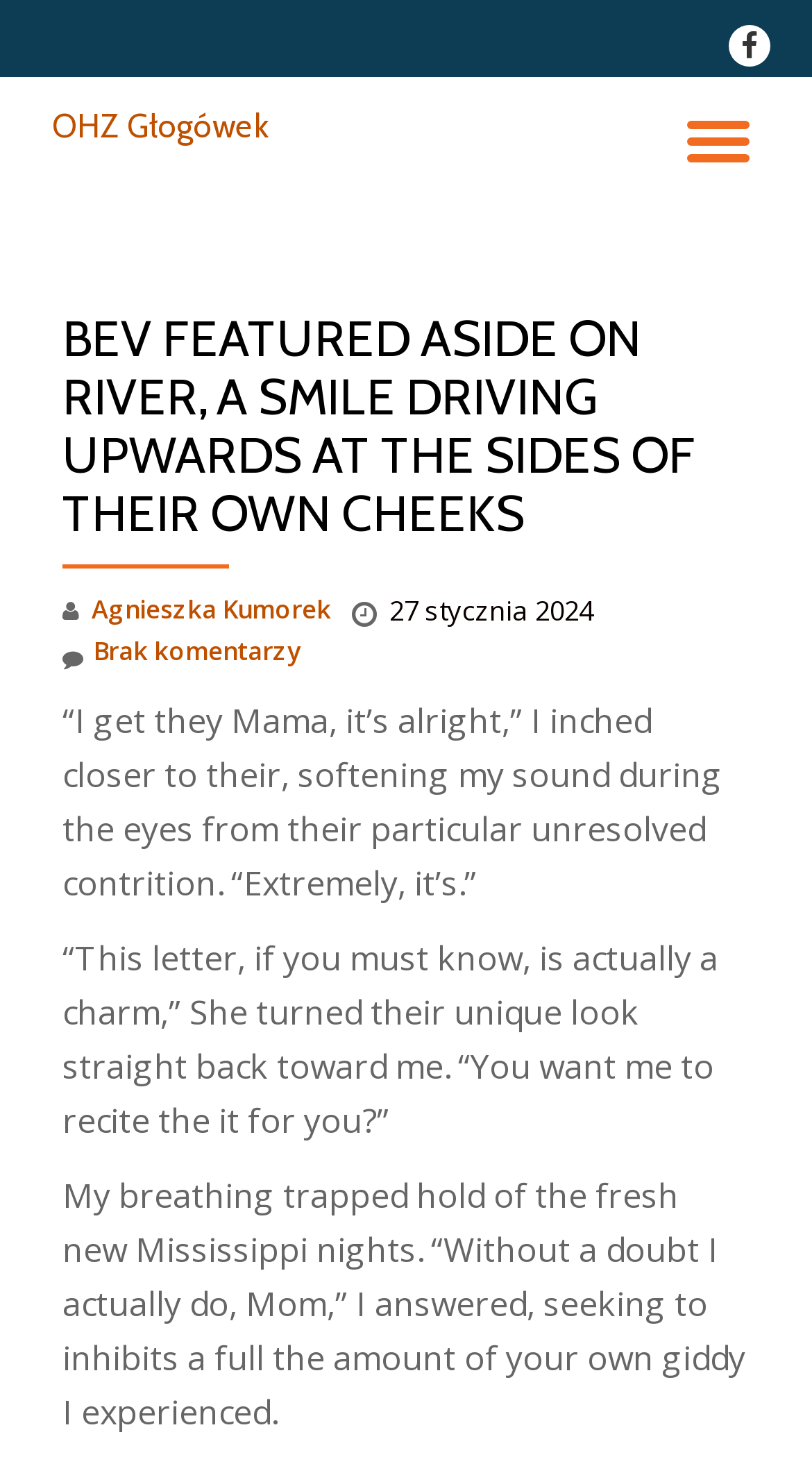Give a succinct answer to this question in a single word or phrase: 
What is the name of the author mentioned?

Agnieszka Kumorek